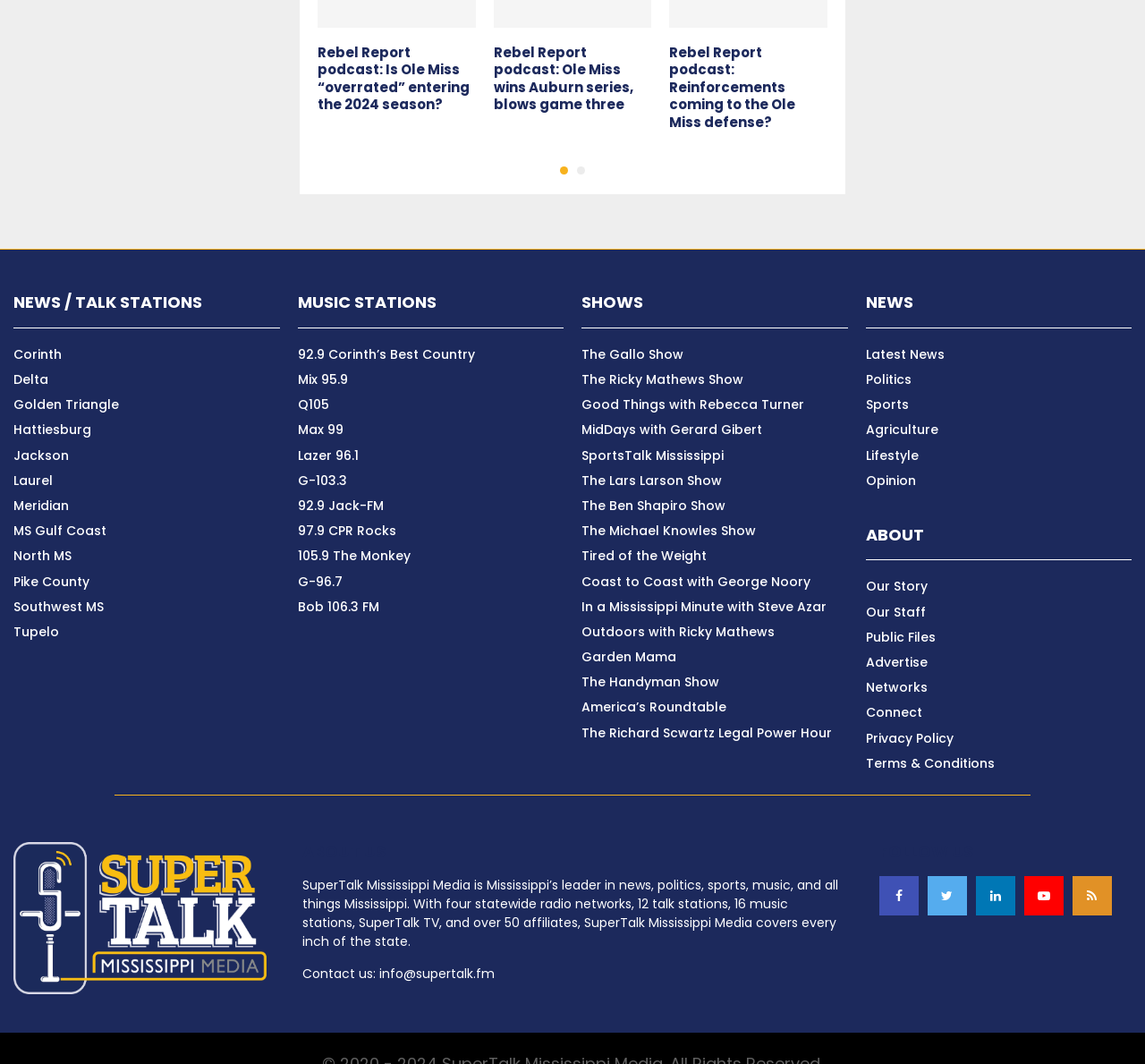Examine the image carefully and respond to the question with a detailed answer: 
What is the purpose of the 'ABOUT' section?

The 'ABOUT' section contains links to pages such as 'Our Story', 'Our Staff', and 'Public Files', which suggest that this section is intended to provide information about the website and its organization.